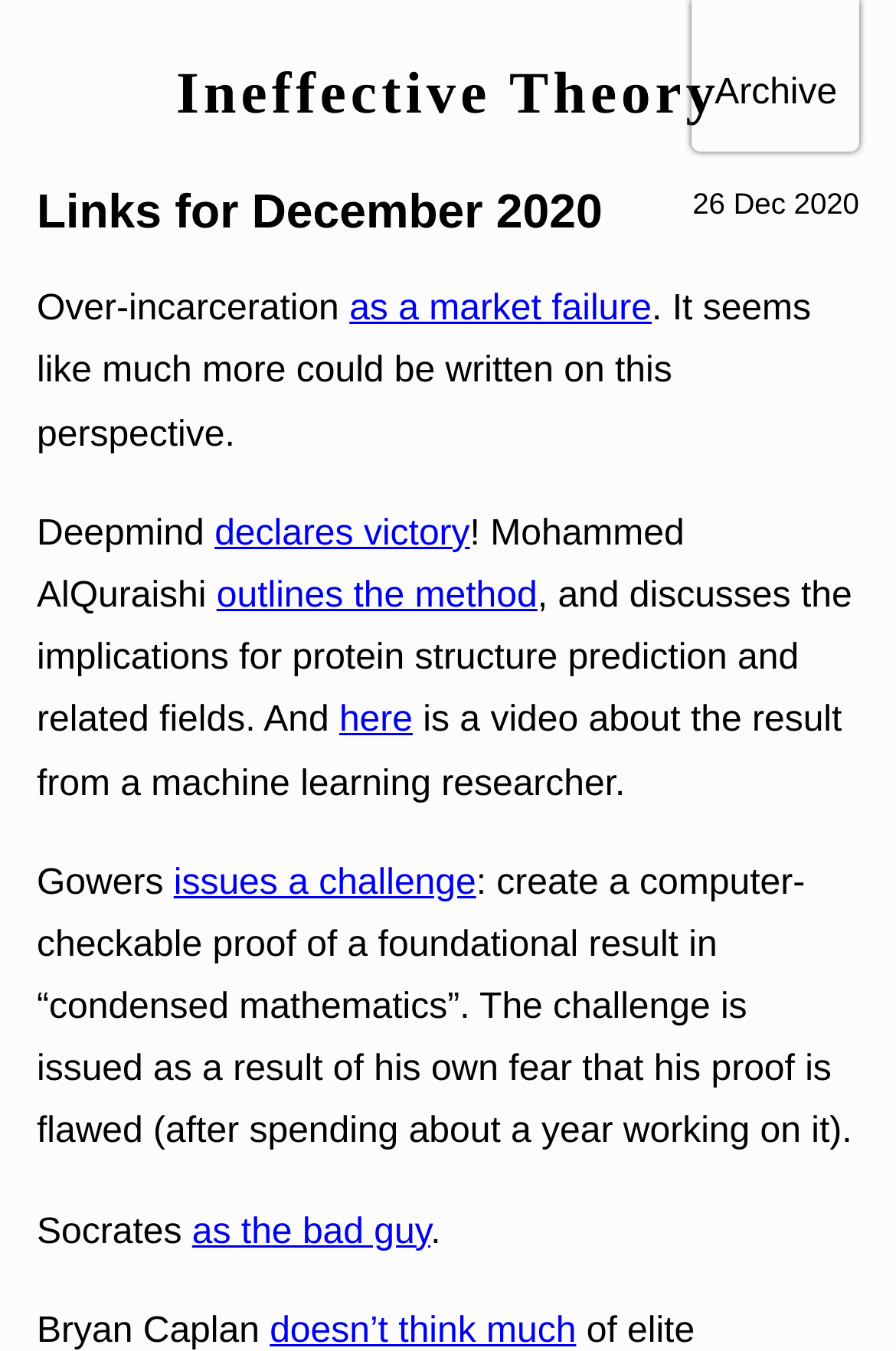Please identify the bounding box coordinates of where to click in order to follow the instruction: "Visit Ineffective Theory homepage".

[0.197, 0.044, 0.803, 0.093]